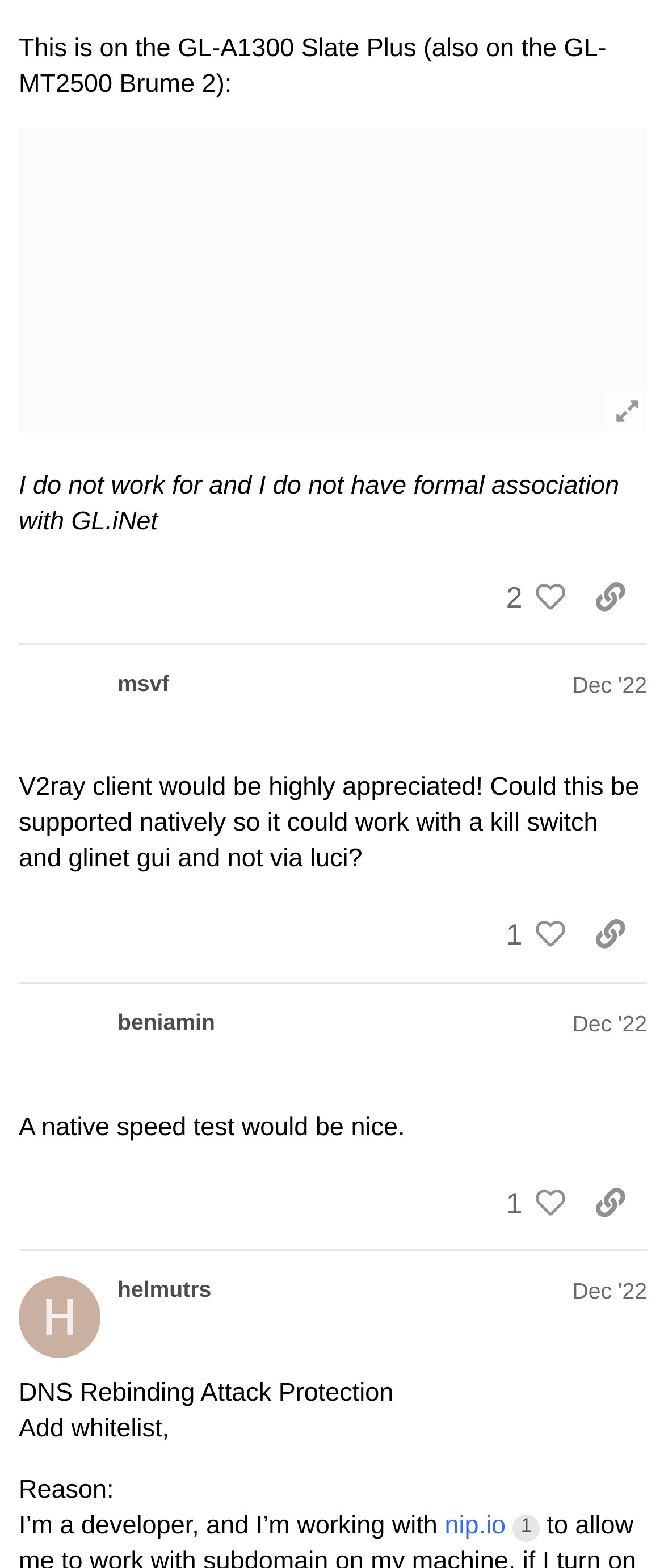Please provide a brief answer to the question using only one word or phrase: 
What is the topic of the last post?

DNS Rebinding Attack Protection